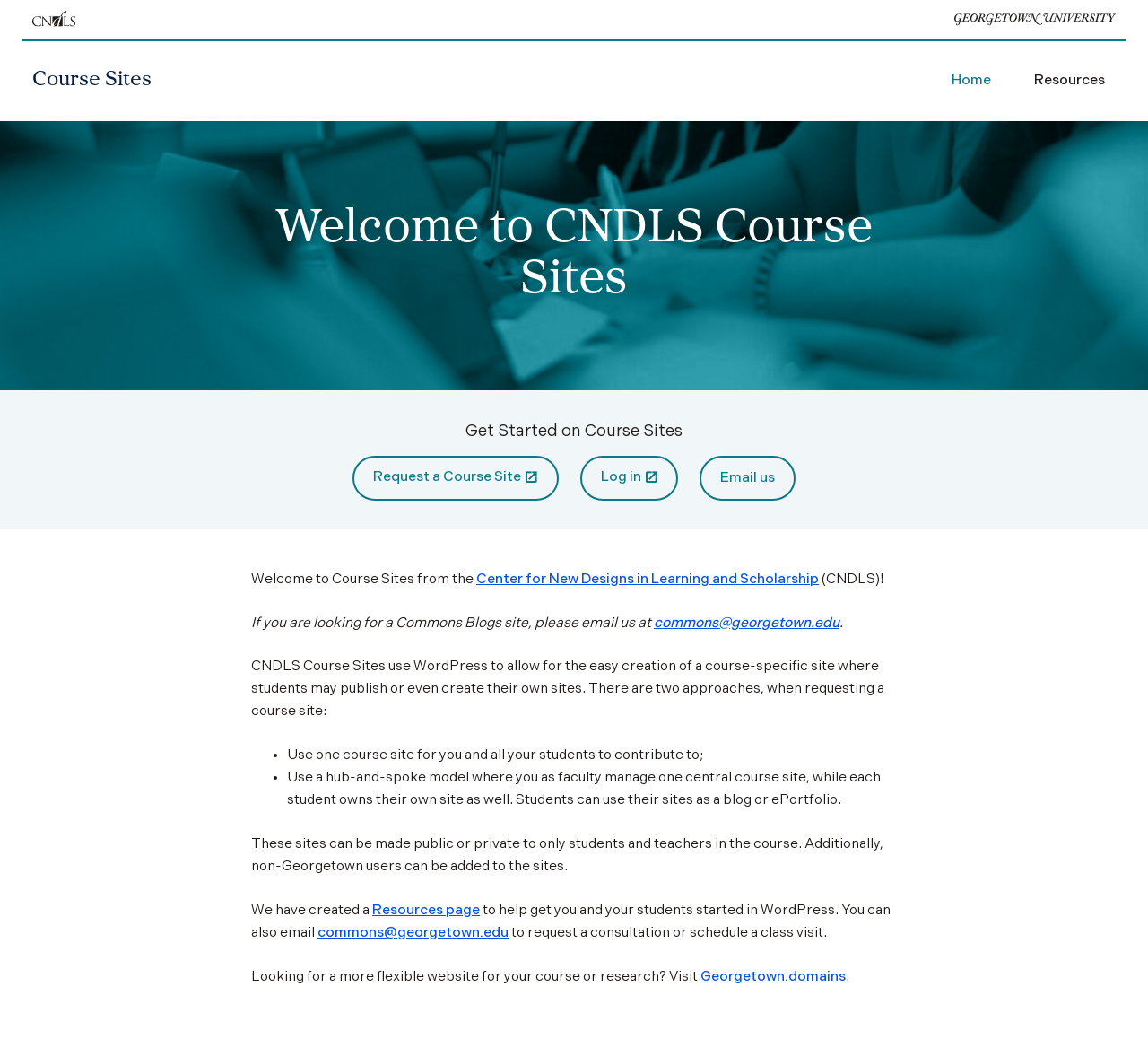Provide a brief response to the question below using one word or phrase:
How can users get help with WordPress?

Email commons@georgetown.edu